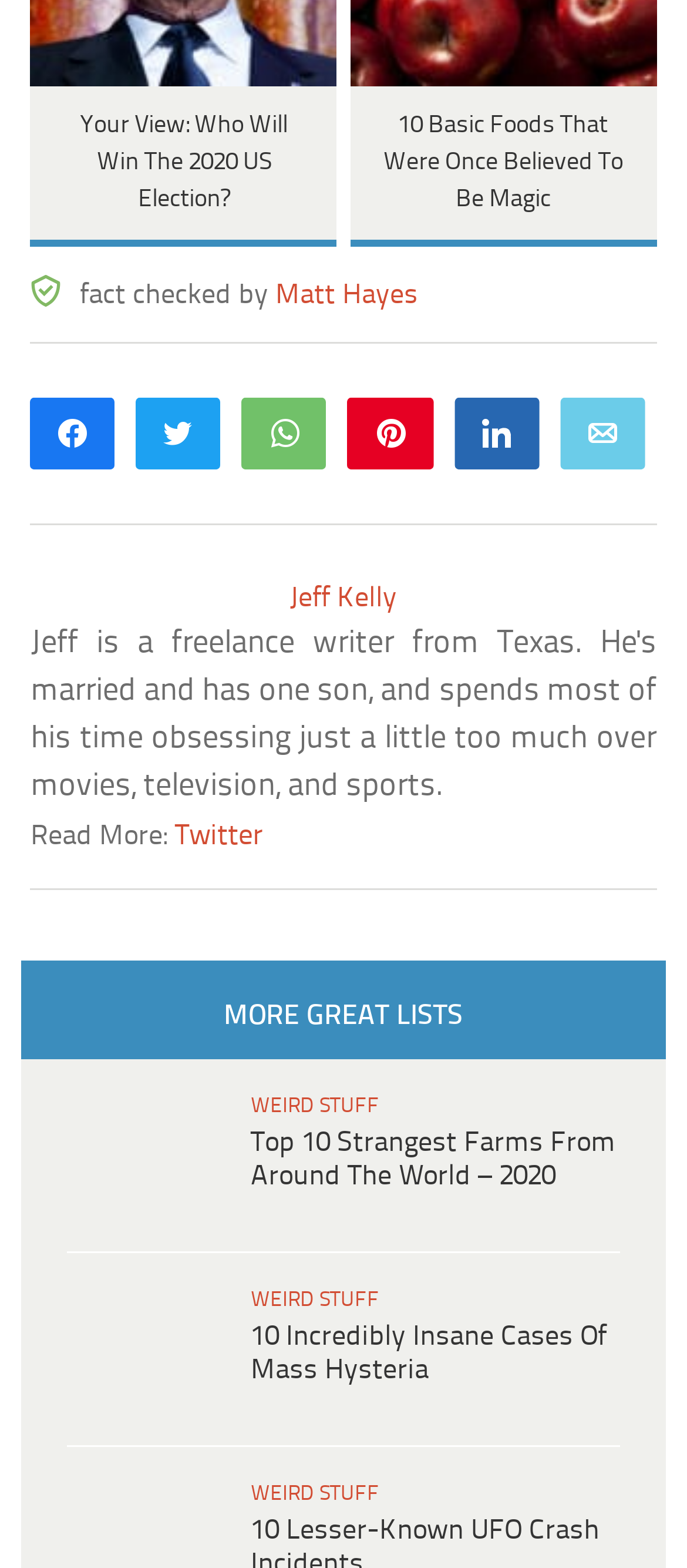What is the topic of the first list on the webpage?
Using the visual information from the image, give a one-word or short-phrase answer.

Strangest Farms